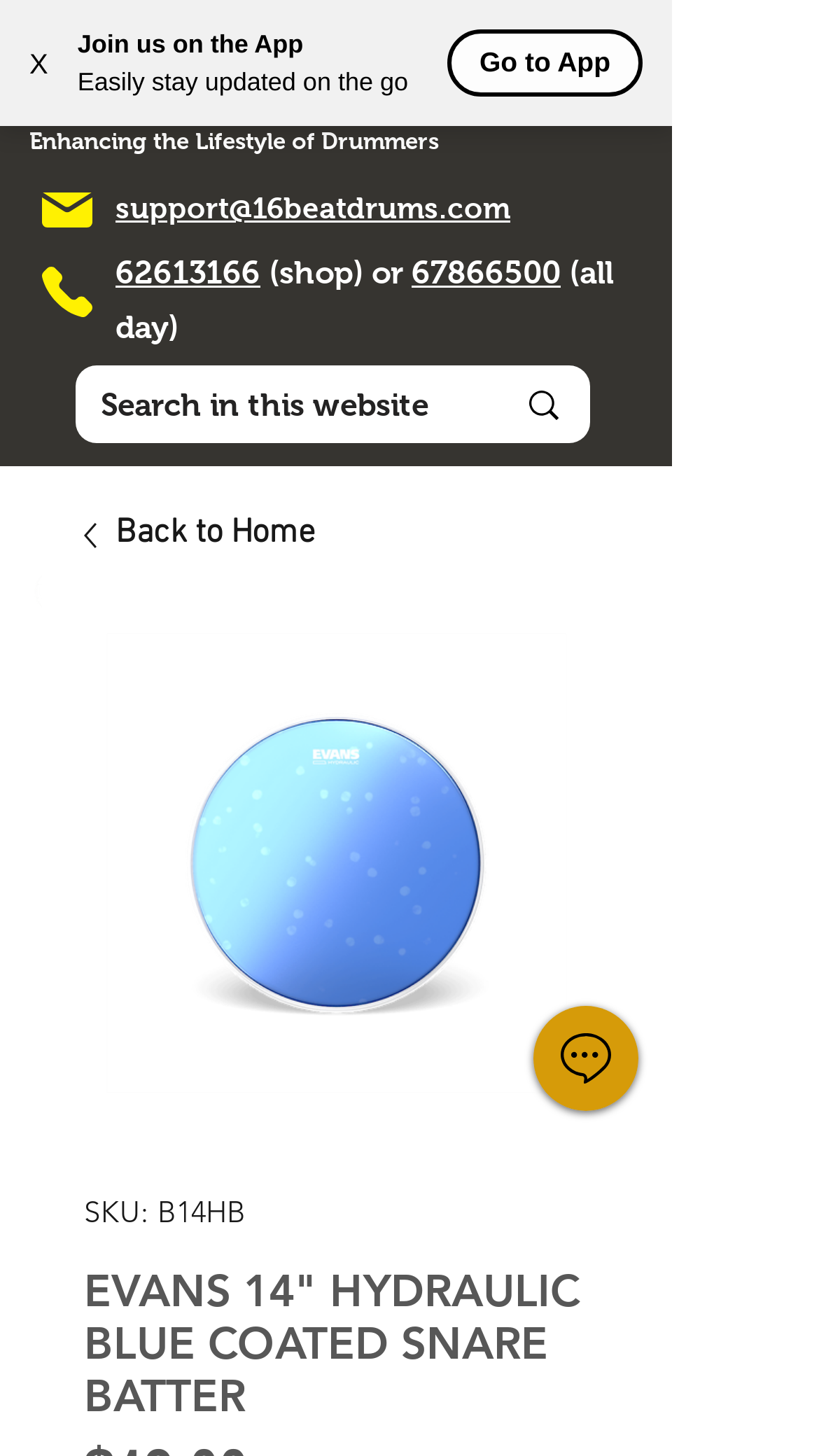Find the bounding box coordinates of the element I should click to carry out the following instruction: "Chat with us".

[0.651, 0.691, 0.779, 0.763]